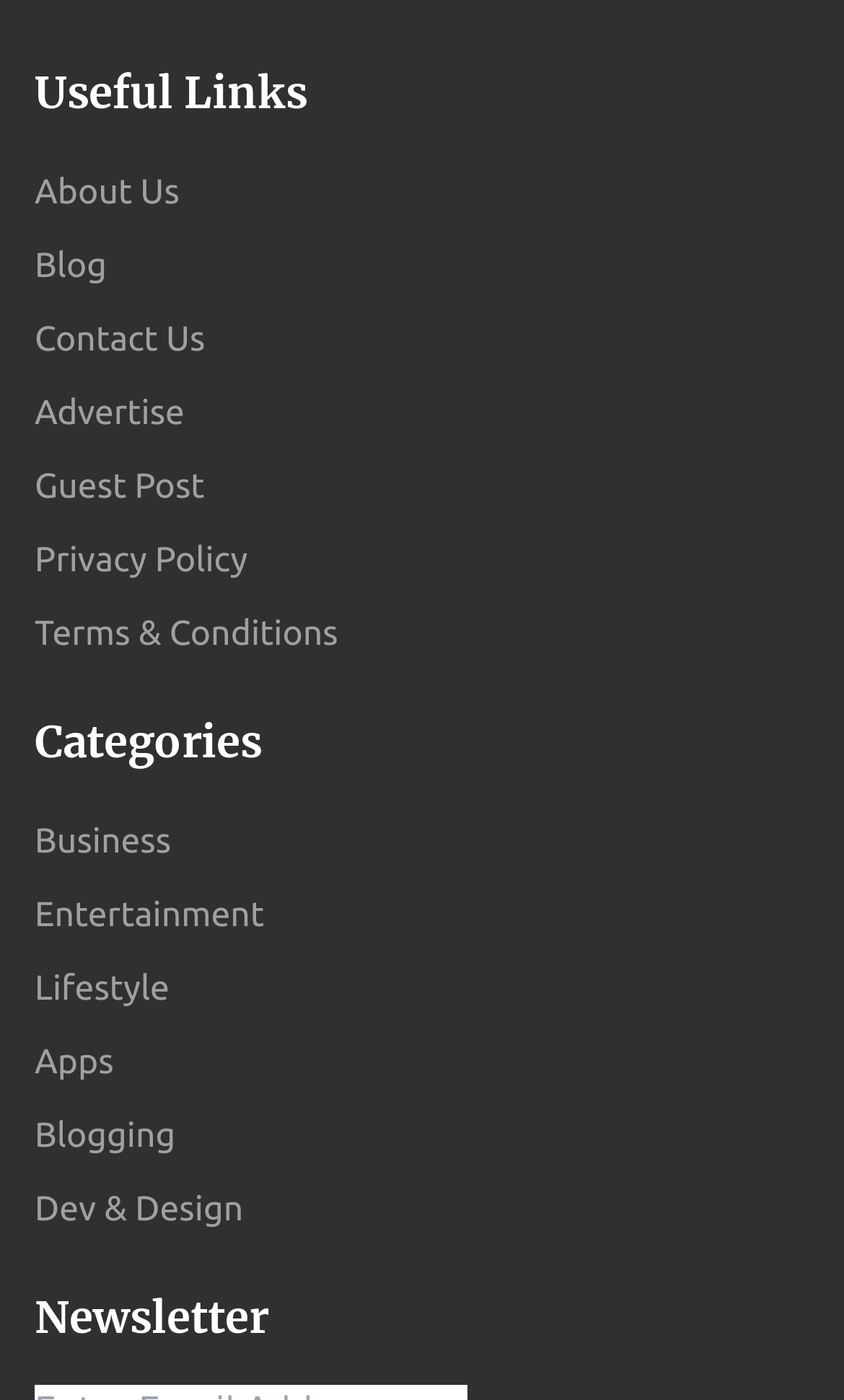Utilize the details in the image to thoroughly answer the following question: How many links are there under 'Useful Links'?

I counted the number of links under the 'Useful Links' heading and found that there are 6 links listed, namely About Us, Blog, Contact Us, Advertise, Guest Post, and Terms & Conditions.